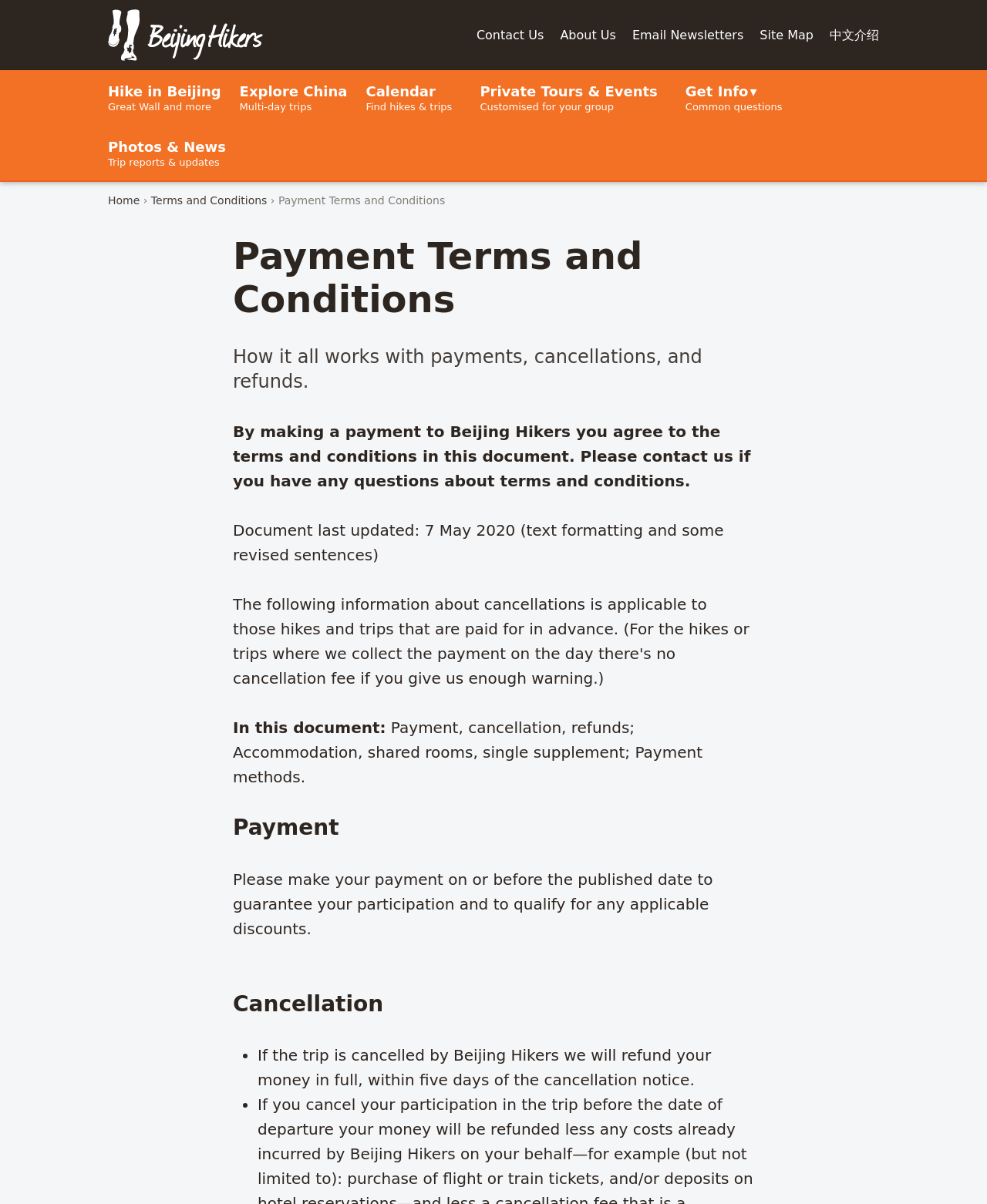Please locate the bounding box coordinates of the element's region that needs to be clicked to follow the instruction: "Go to About Us". The bounding box coordinates should be provided as four float numbers between 0 and 1, i.e., [left, top, right, bottom].

[0.567, 0.019, 0.624, 0.039]